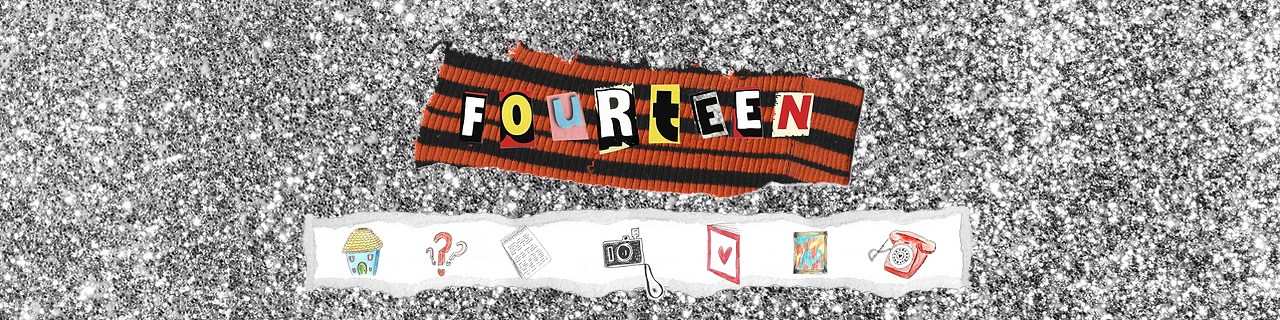Offer a detailed narrative of the scene shown in the image.

This image showcases the vibrant header for "Memory | Fourteen Zine," presented against a sparkling silver glitter background. At the center, the word "FOURTEEN" is creatively displayed, crafted from colorful letters and set on a bold, orange striped tape, giving it a playful and eye-catching appearance. Below the main title, a decorative strip features whimsical illustrations that hint at the zine's content—depicting a variety of symbols such as a house, a camera, a piece of art, and a vintage telephone. These elements not only enhance the visual appeal but also suggest themes of nostalgia and creativity, inviting the viewer into a diverse range of stories and experiences encapsulated within the publication.